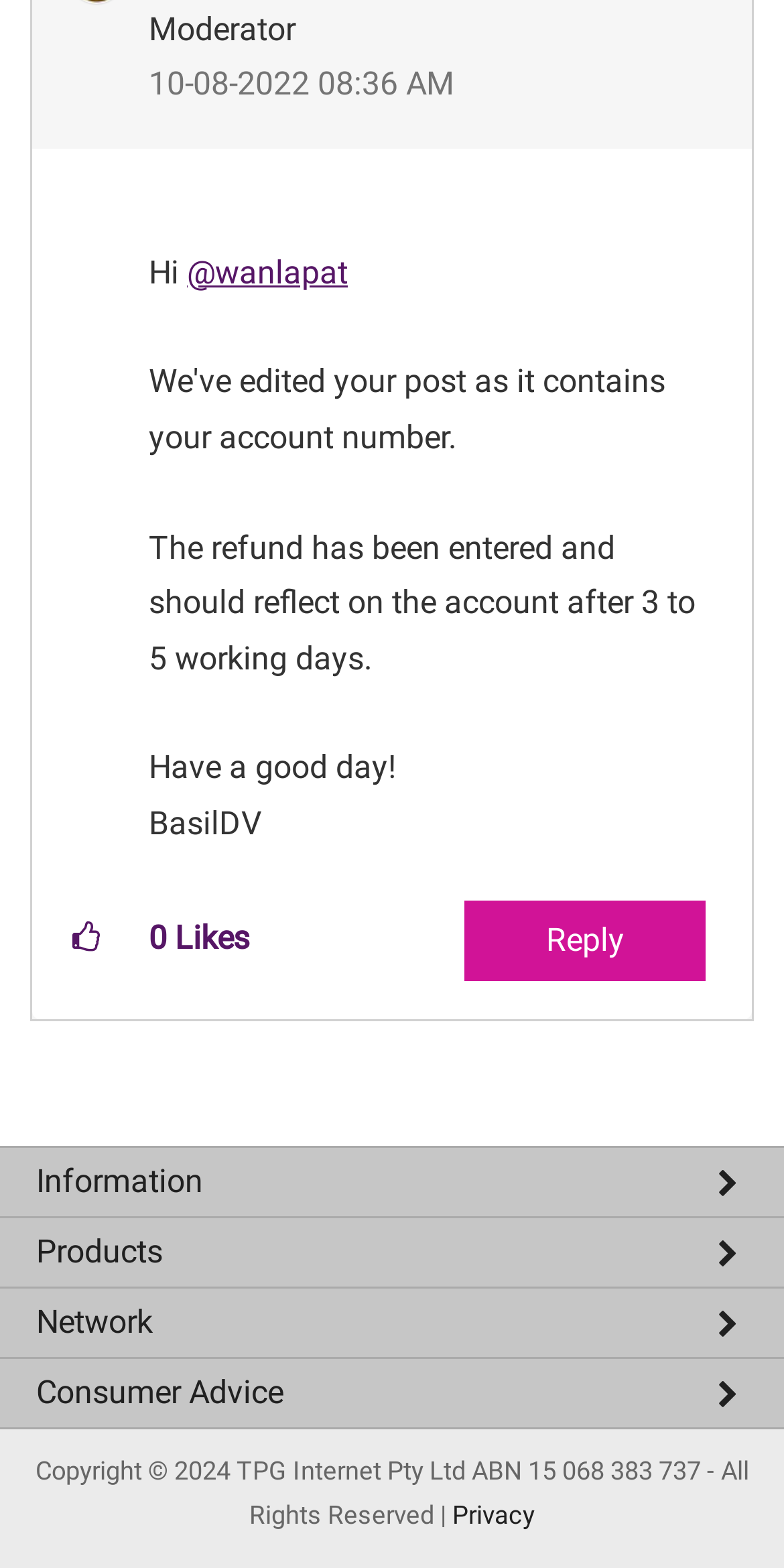Identify the bounding box coordinates of the clickable section necessary to follow the following instruction: "Learn about TPG". The coordinates should be presented as four float numbers from 0 to 1, i.e., [left, top, right, bottom].

[0.0, 0.777, 1.0, 0.818]